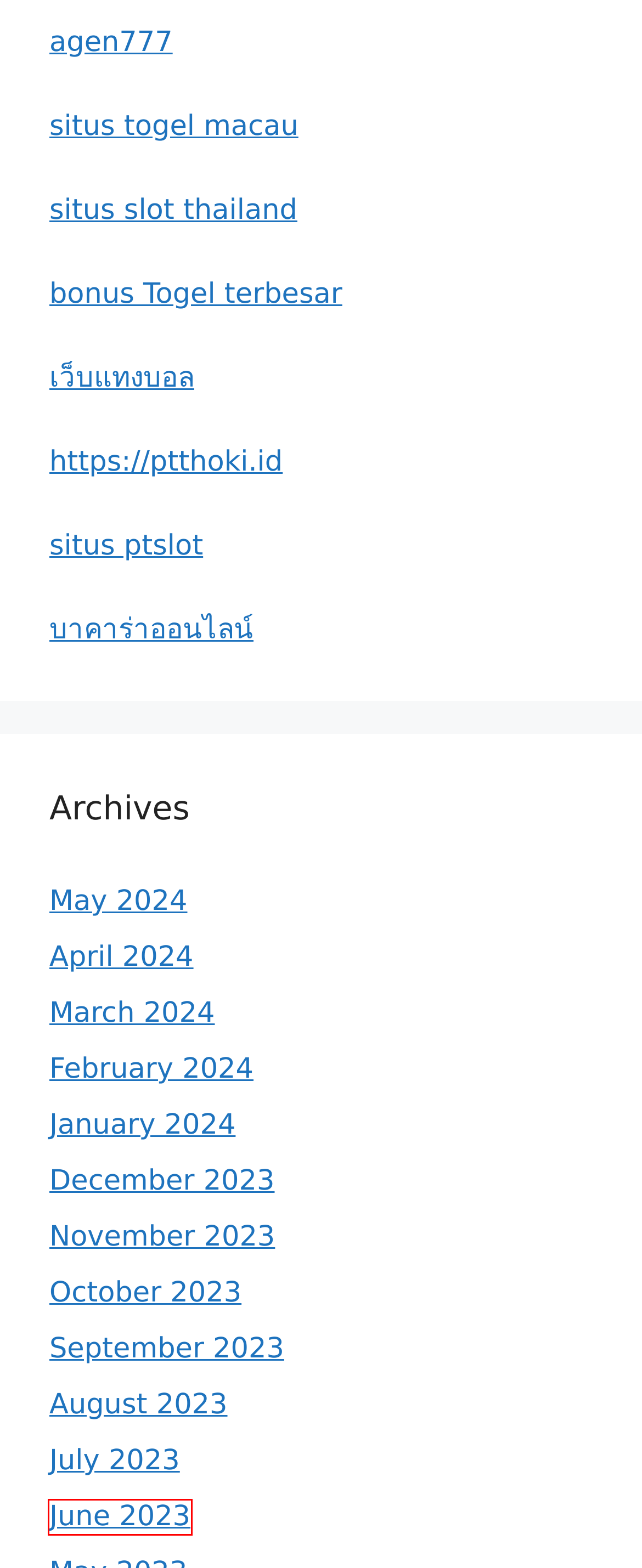Please examine the screenshot provided, which contains a red bounding box around a UI element. Select the webpage description that most accurately describes the new page displayed after clicking the highlighted element. Here are the candidates:
A. BANDAR123 - Daftar Kumpulan Situs Slot Online Terpercaya
B. July 2023 – CARLISEFARMSTEADCHEES
C. TOTO MACAU - Situs Togel Toto Macau Terbaik
D. April 2024 – CARLISEFARMSTEADCHEES
E. March 2024 – CARLISEFARMSTEADCHEES
F. June 2023 – CARLISEFARMSTEADCHEES
G. October 2023 – CARLISEFARMSTEADCHEES
H. November 2023 – CARLISEFARMSTEADCHEES

F